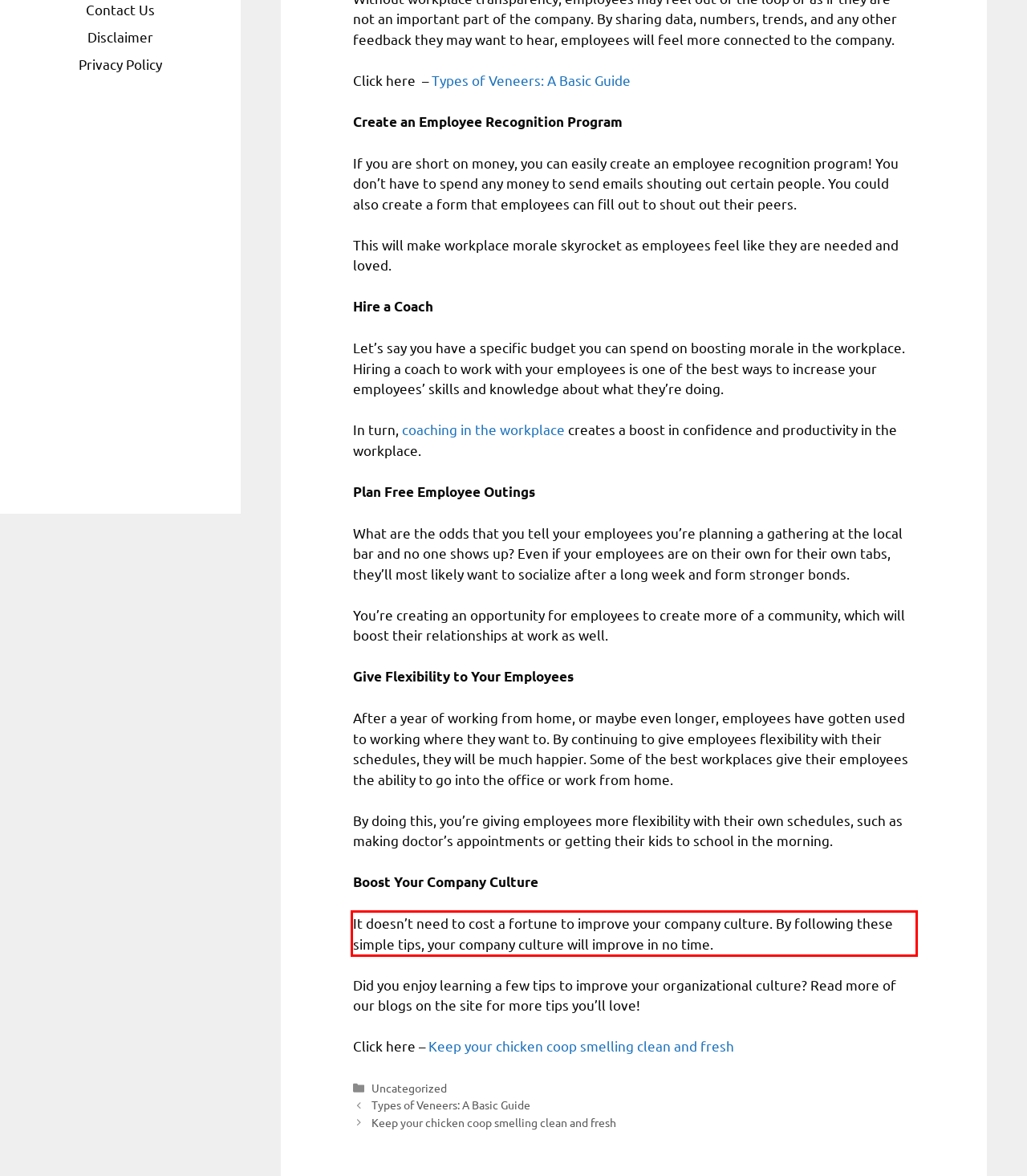Please look at the screenshot provided and find the red bounding box. Extract the text content contained within this bounding box.

It doesn’t need to cost a fortune to improve your company culture. By following these simple tips, your company culture will improve in no time.